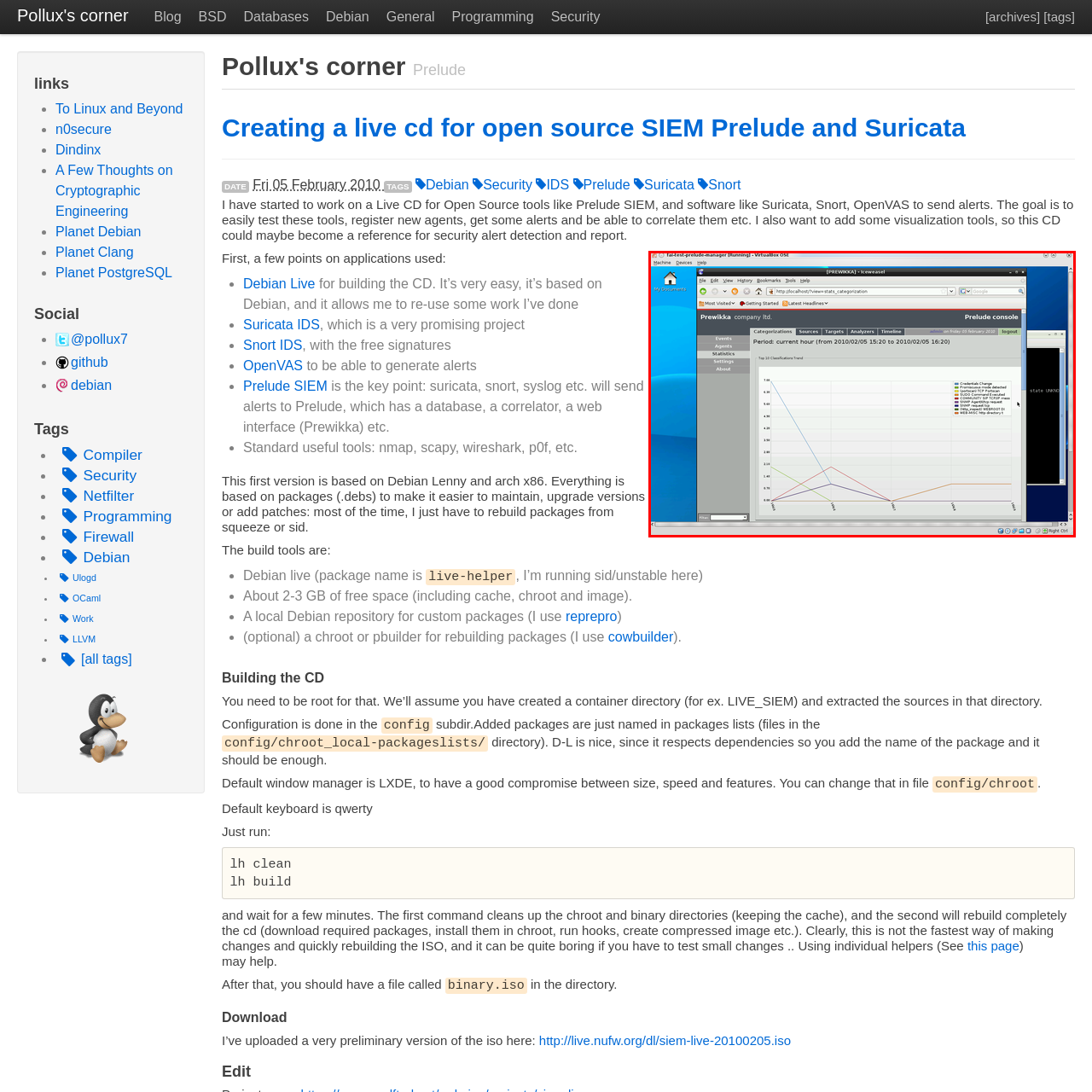Observe the content inside the red rectangle, What are the navigation options available? 
Give your answer in just one word or phrase.

Categorisations, Targets, Analytics, Timeline